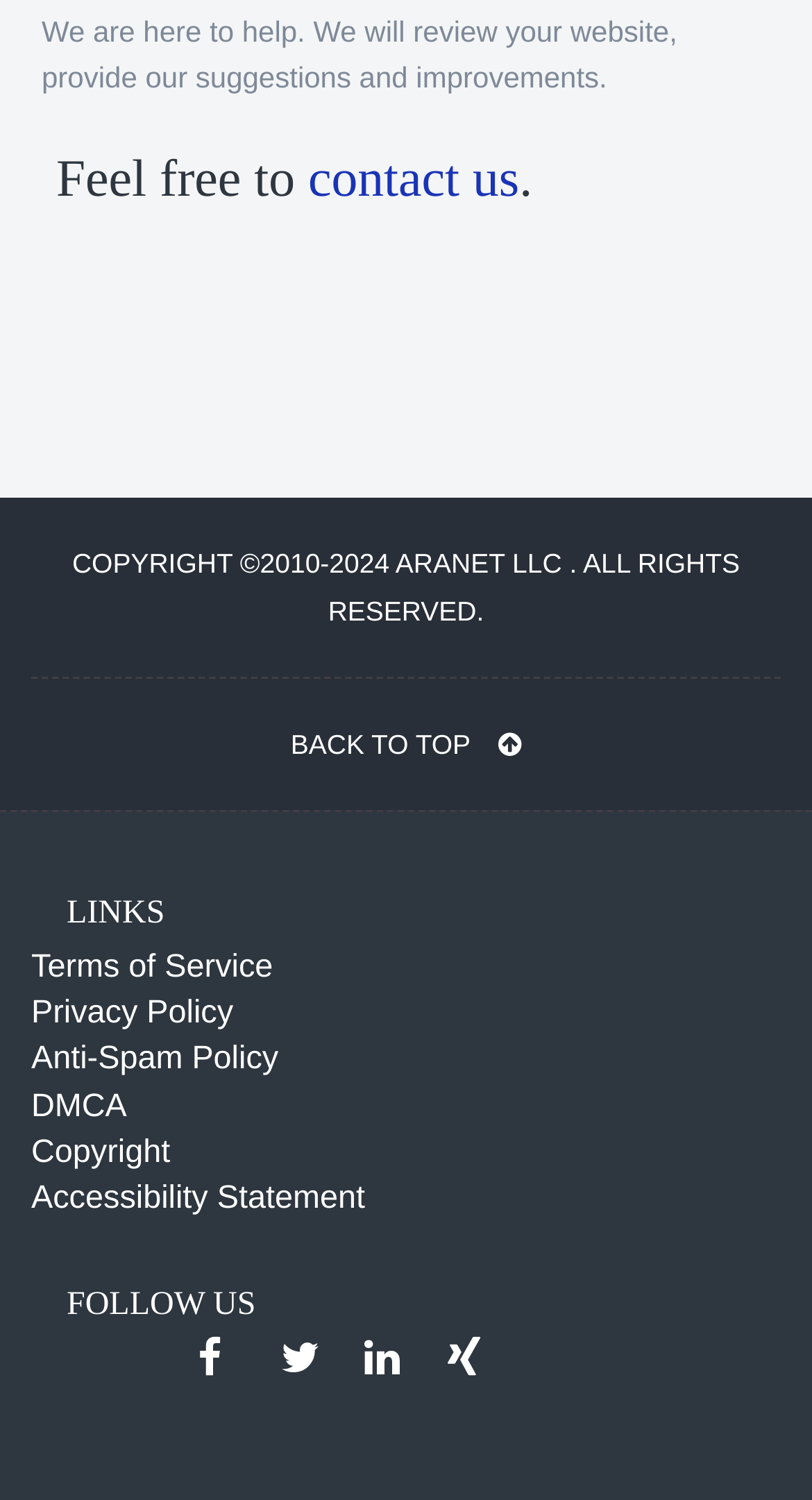Please identify the bounding box coordinates of the clickable area that will fulfill the following instruction: "go back to top". The coordinates should be in the format of four float numbers between 0 and 1, i.e., [left, top, right, bottom].

[0.038, 0.451, 0.962, 0.54]